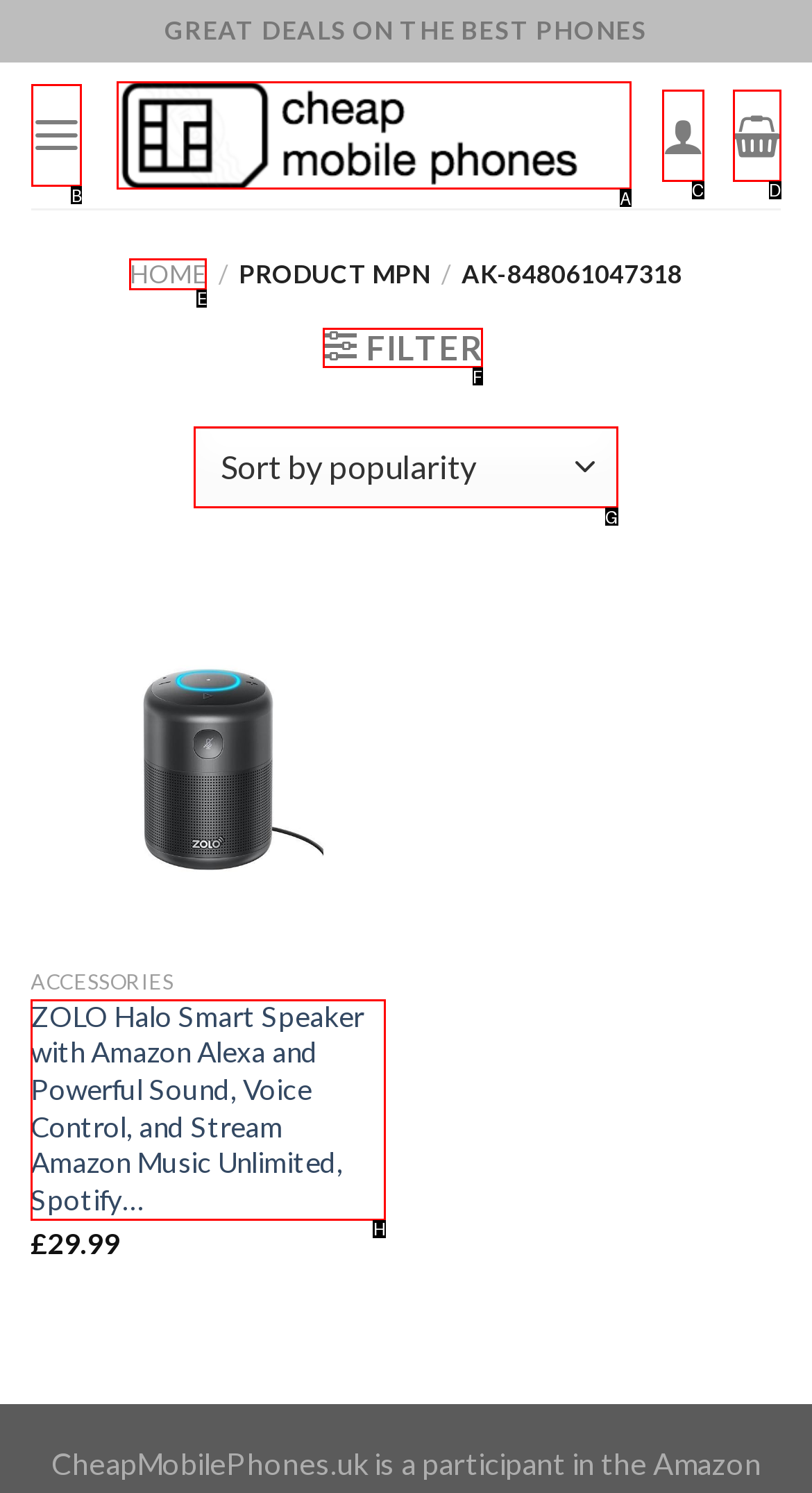Find the UI element described as: title="My account"
Reply with the letter of the appropriate option.

C